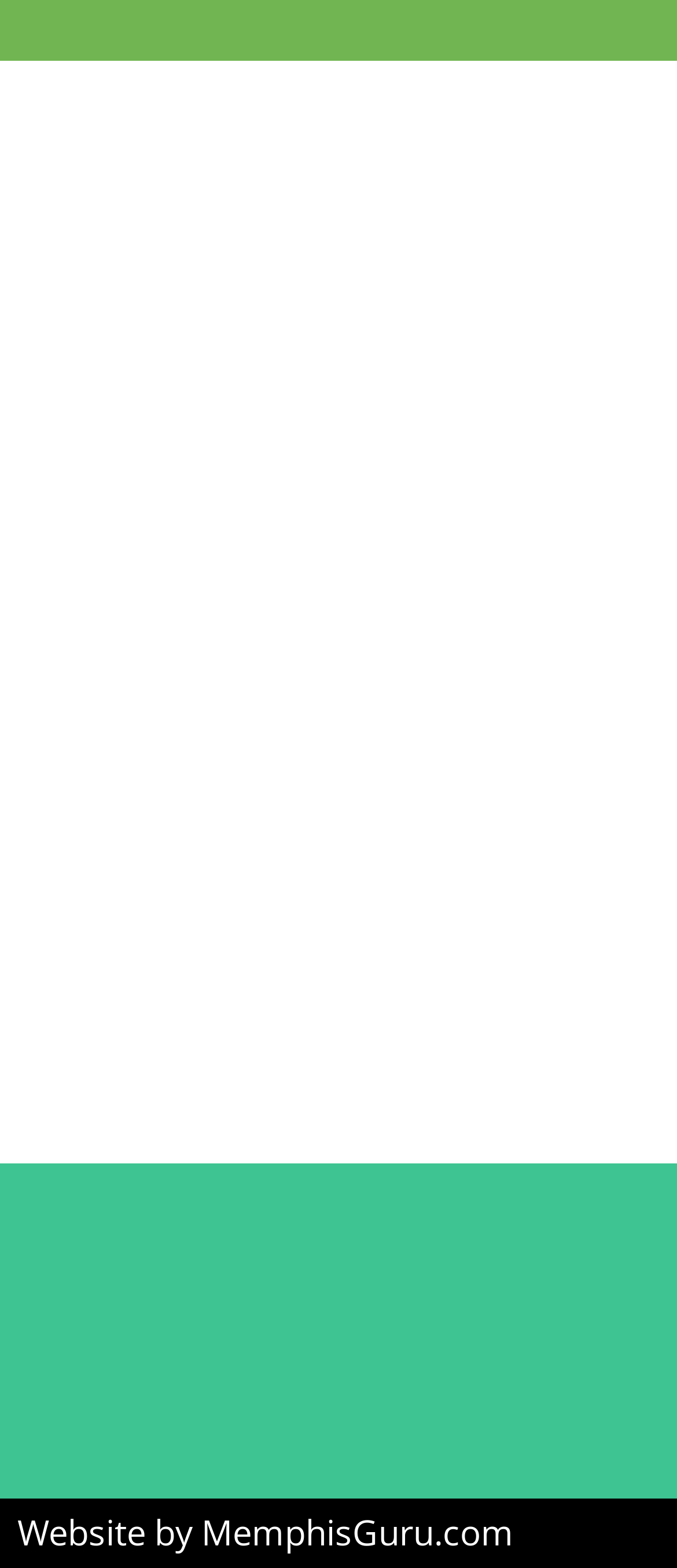Use the details in the image to answer the question thoroughly: 
What is the city and state of the location?

I found the city and state by looking at the section with the heading 'Address' and found the link with the text 'Pensacola Beach Florida, 32561' which is likely to be the city and state of the location.